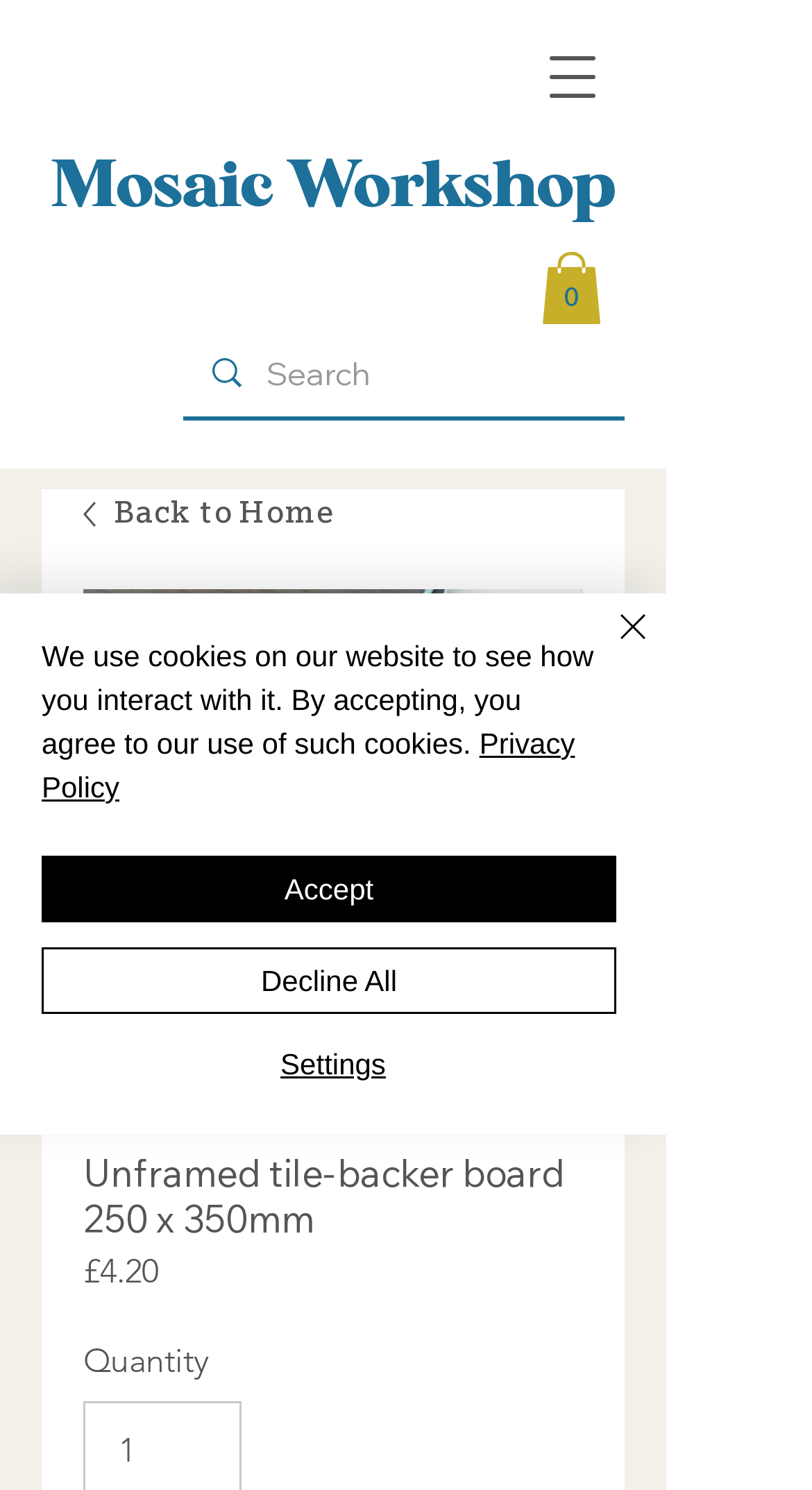From the element description: "aria-label="Close"", extract the bounding box coordinates of the UI element. The coordinates should be expressed as four float numbers between 0 and 1, in the order [left, top, right, bottom].

[0.687, 0.404, 0.81, 0.471]